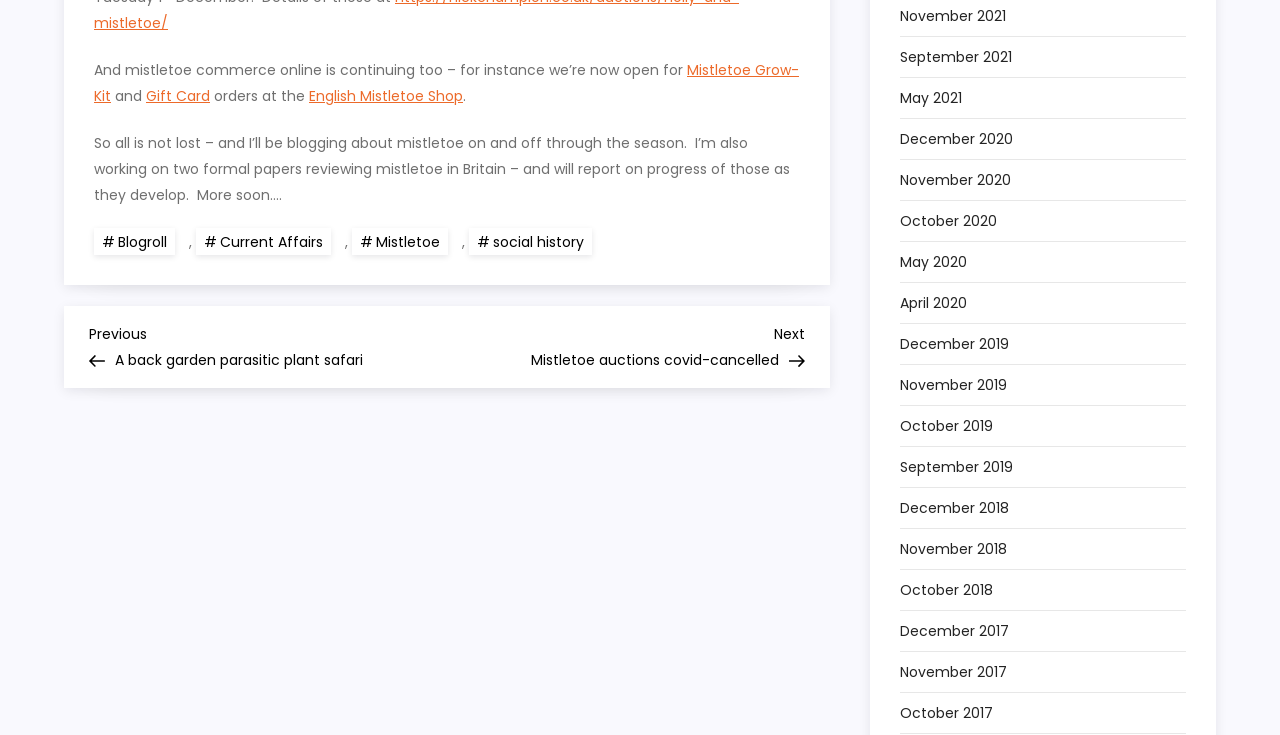Please find the bounding box coordinates of the element's region to be clicked to carry out this instruction: "Read previous post".

[0.07, 0.437, 0.349, 0.504]